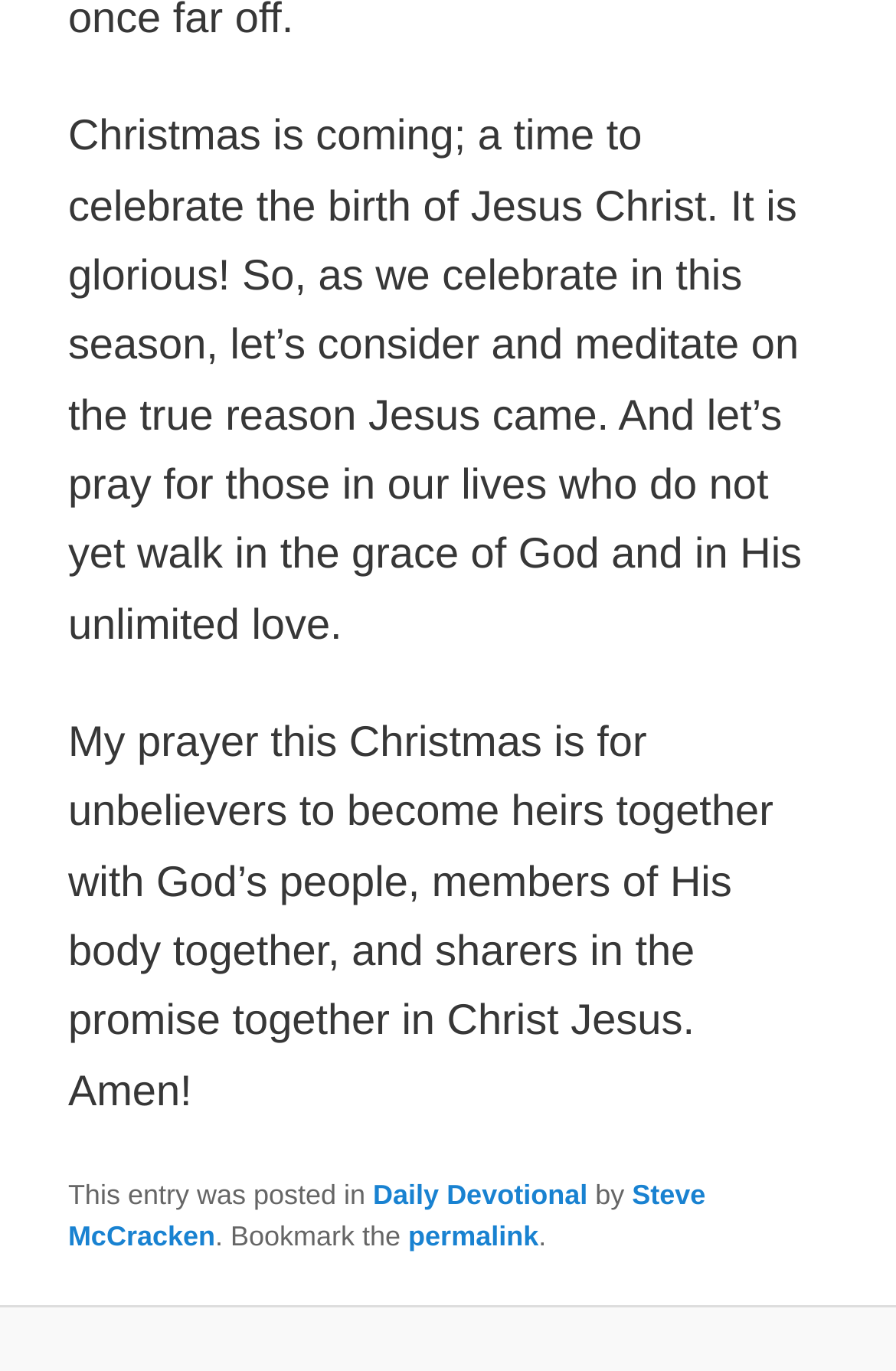What is the category of this devotional?
Based on the image, please offer an in-depth response to the question.

The category of this devotional is Daily Devotional, as indicated by the link 'Daily Devotional' in the footer section of the webpage.